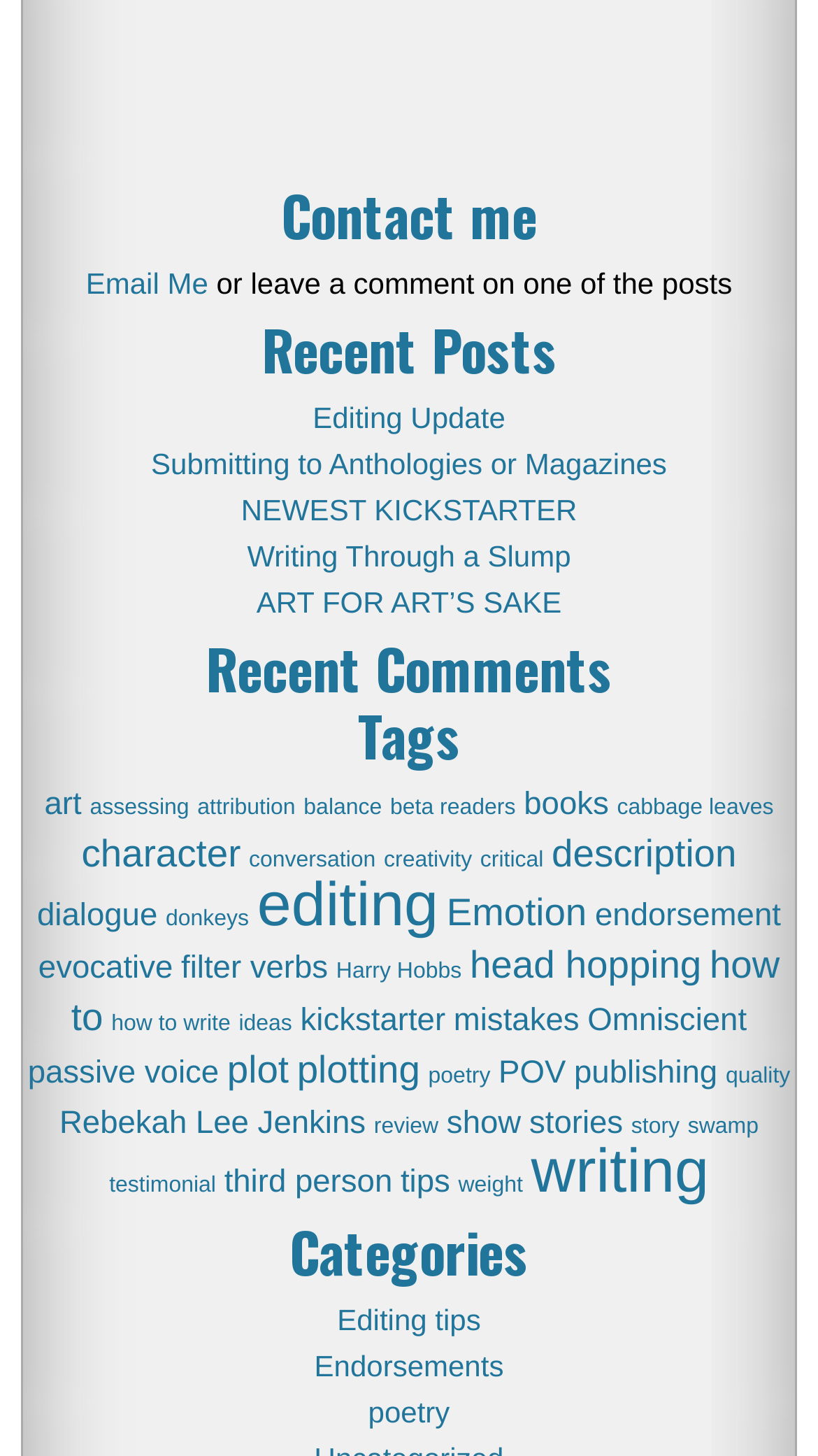Use a single word or phrase to answer the question: What is the purpose of the webpage?

Sharing writing-related content